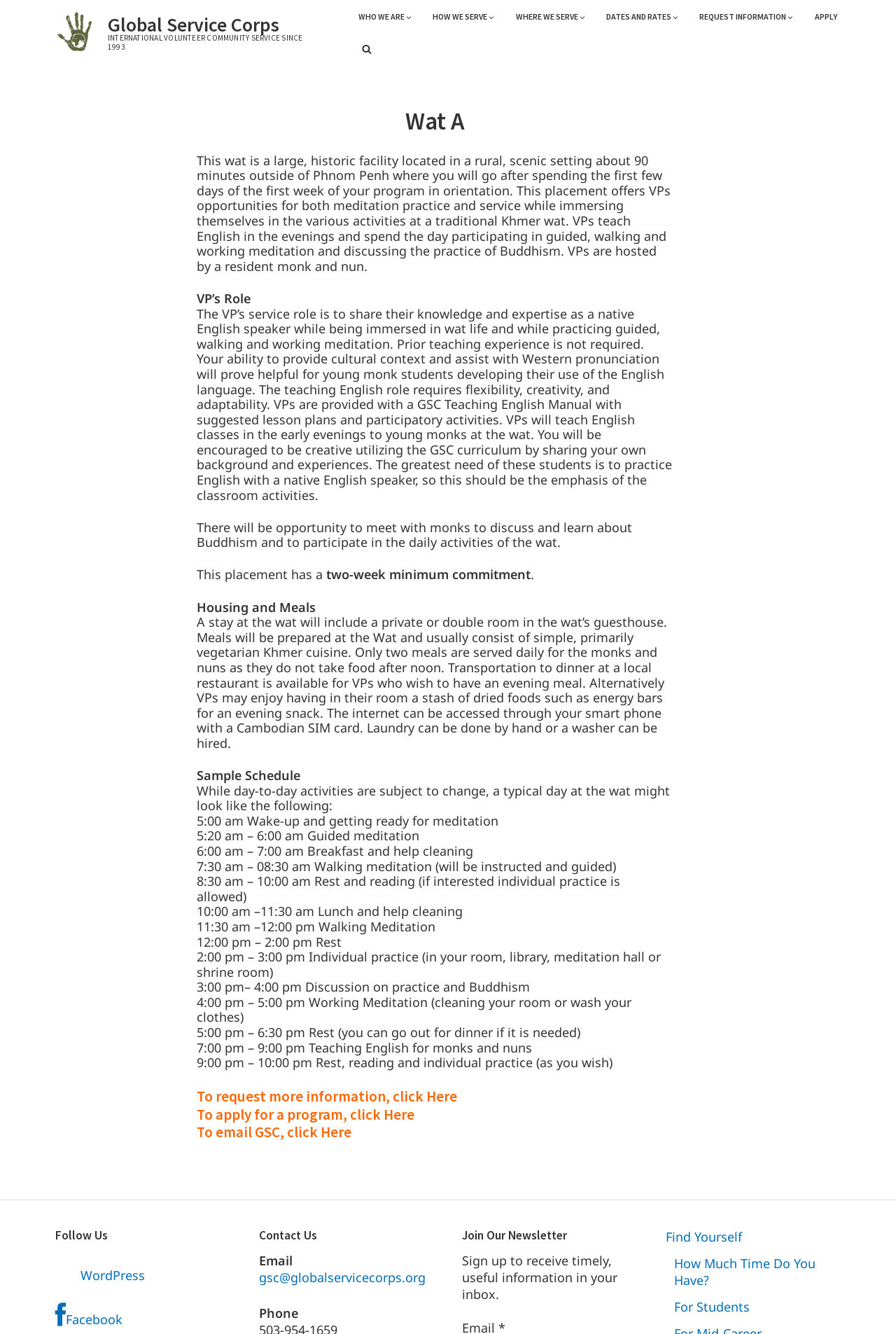Identify the bounding box coordinates for the element you need to click to achieve the following task: "contact us". The coordinates must be four float values ranging from 0 to 1, formatted as [left, top, right, bottom].

None